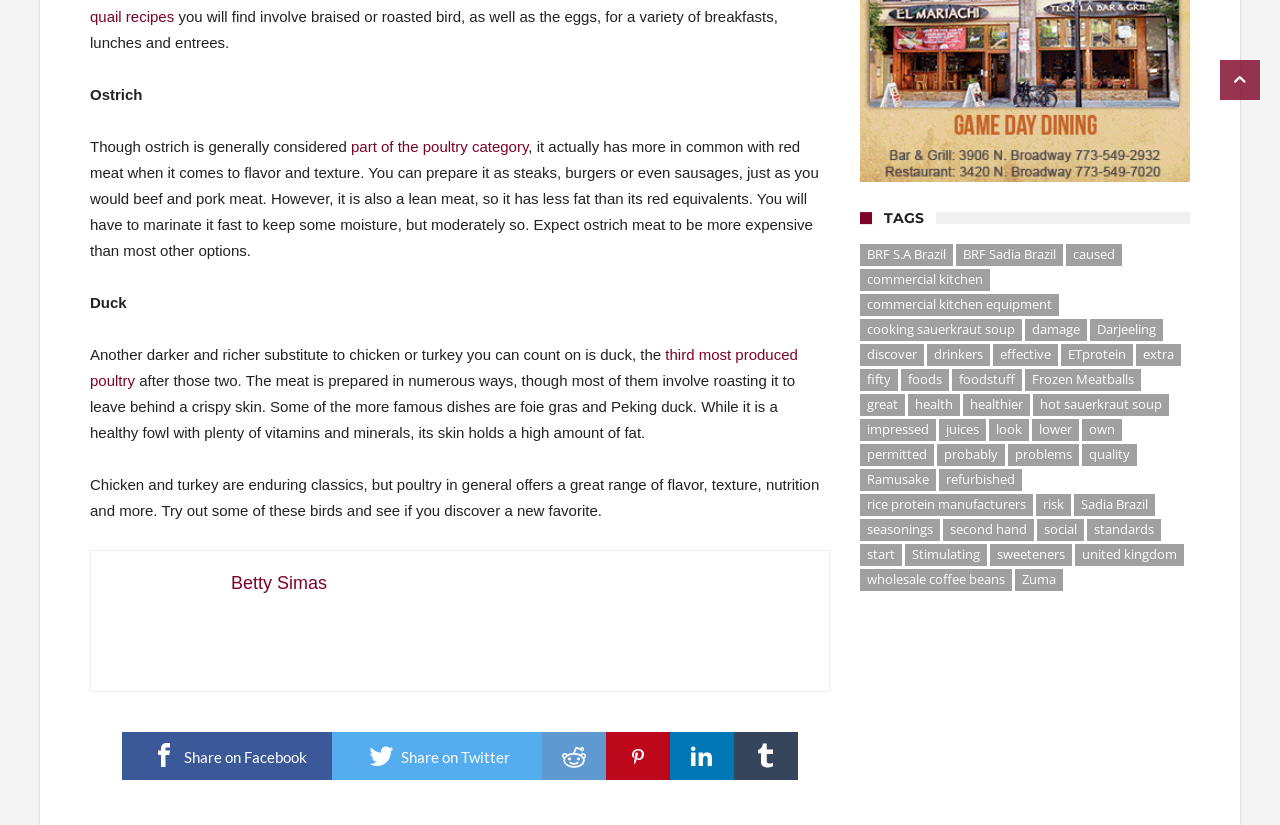What is the third most produced poultry?
Refer to the image and answer the question using a single word or phrase.

Duck